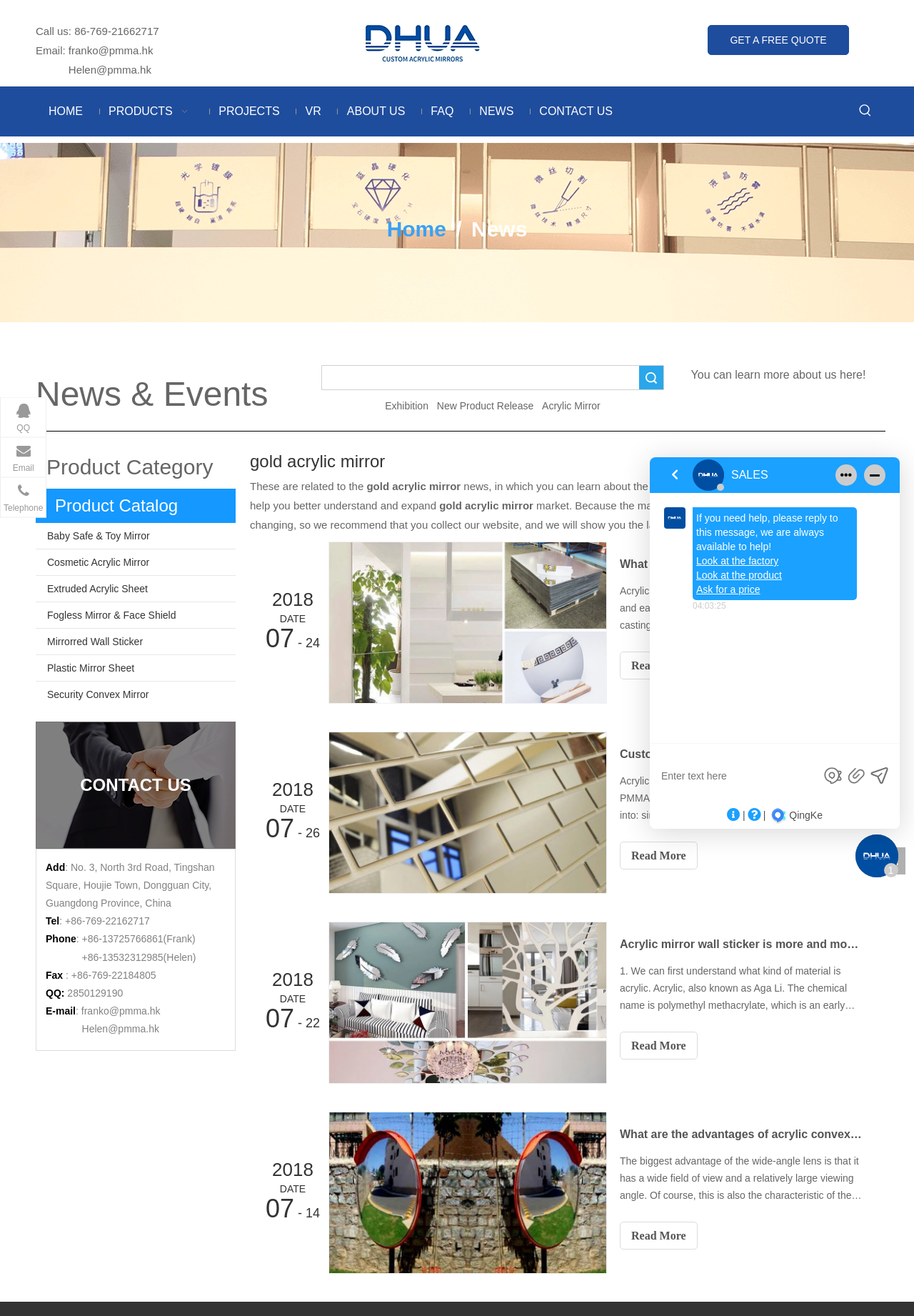What is the email address of Helen?
Provide a fully detailed and comprehensive answer to the question.

I found Helen's email address by looking at the contact information section, where it lists 'Helen@pmma.hk' as her email address.